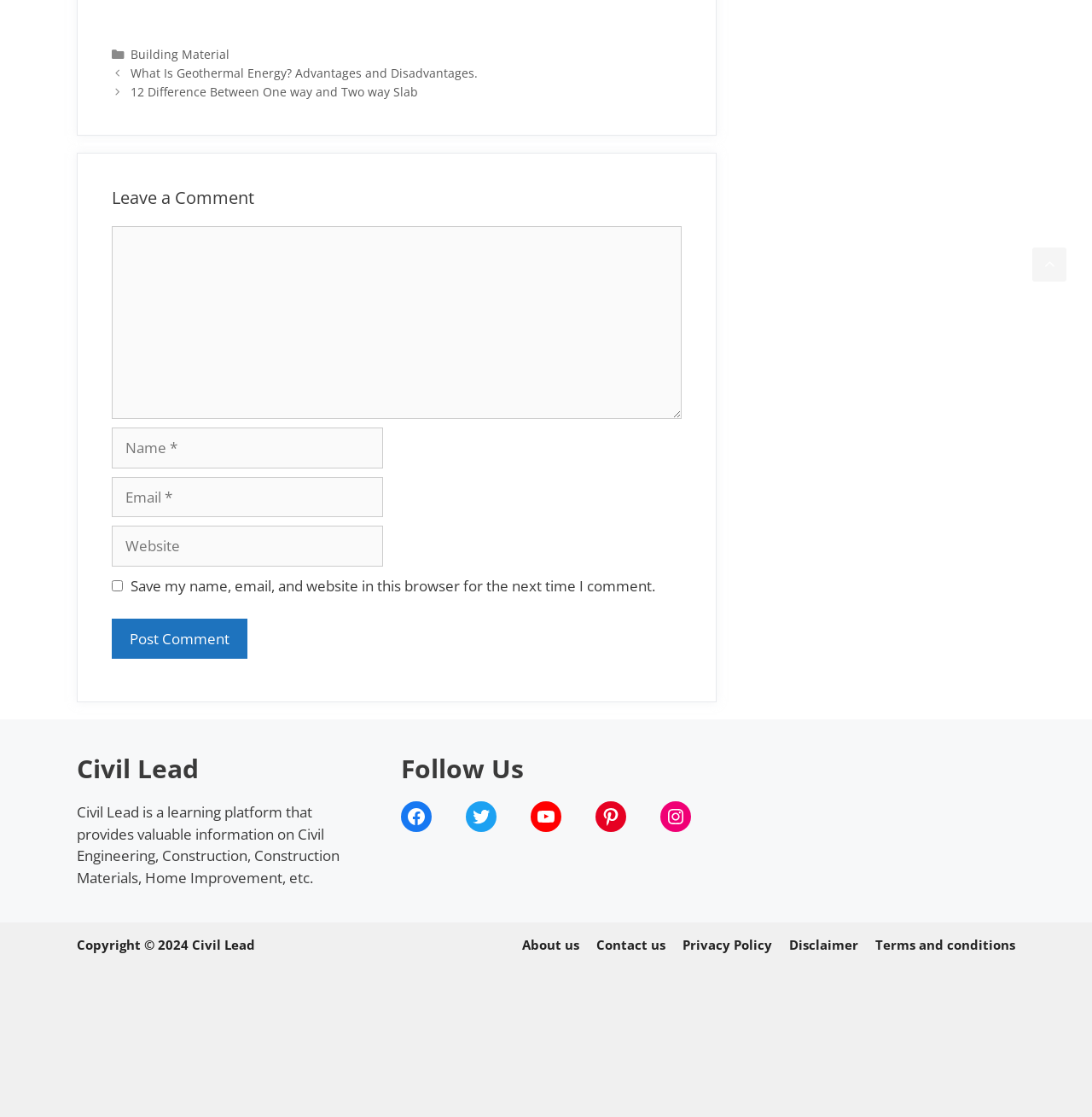What is the position of the link 'About us' on the webpage? Based on the image, give a response in one word or a short phrase.

Bottom left